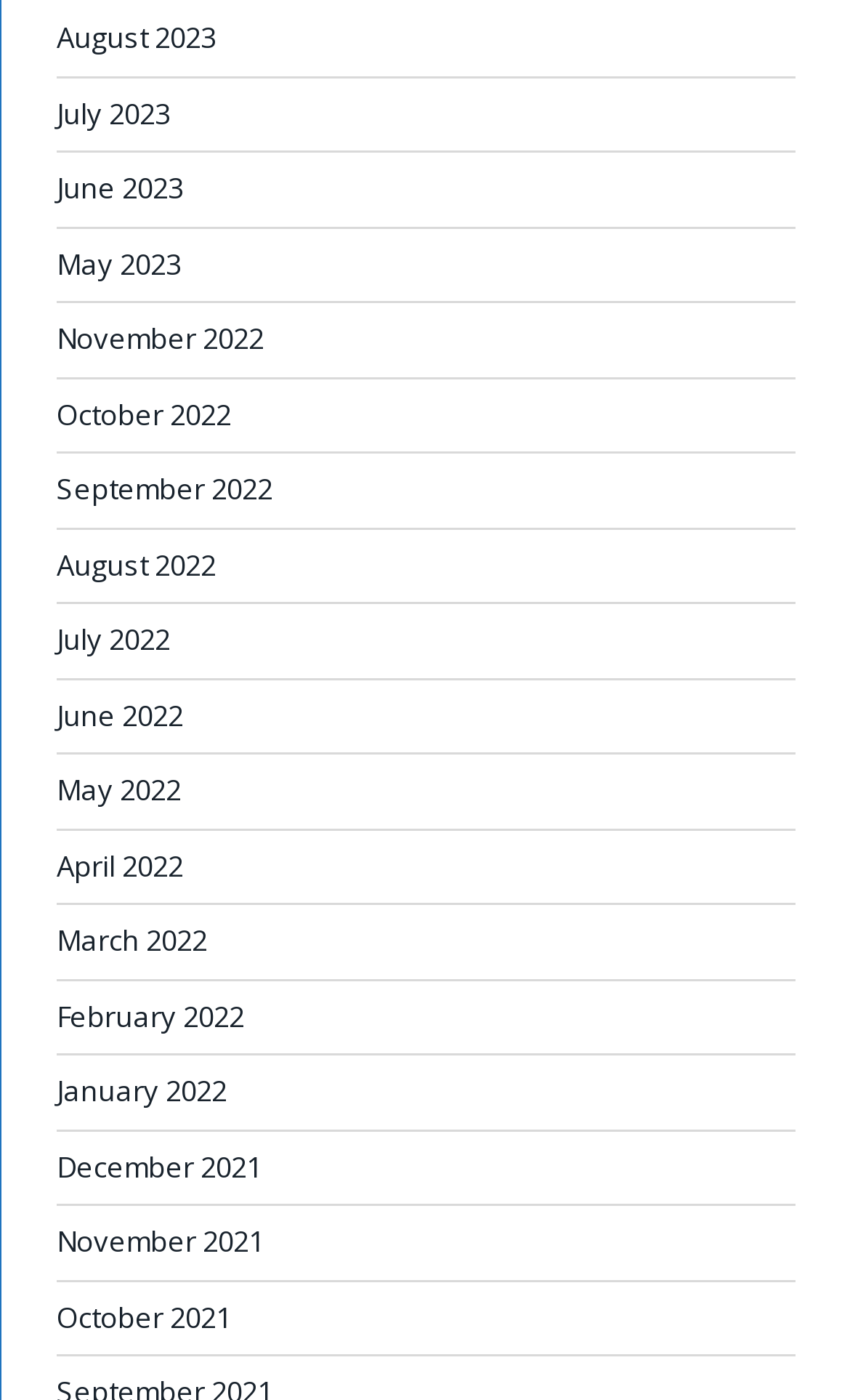Please find the bounding box for the UI component described as follows: "May 2023".

[0.067, 0.174, 0.213, 0.202]